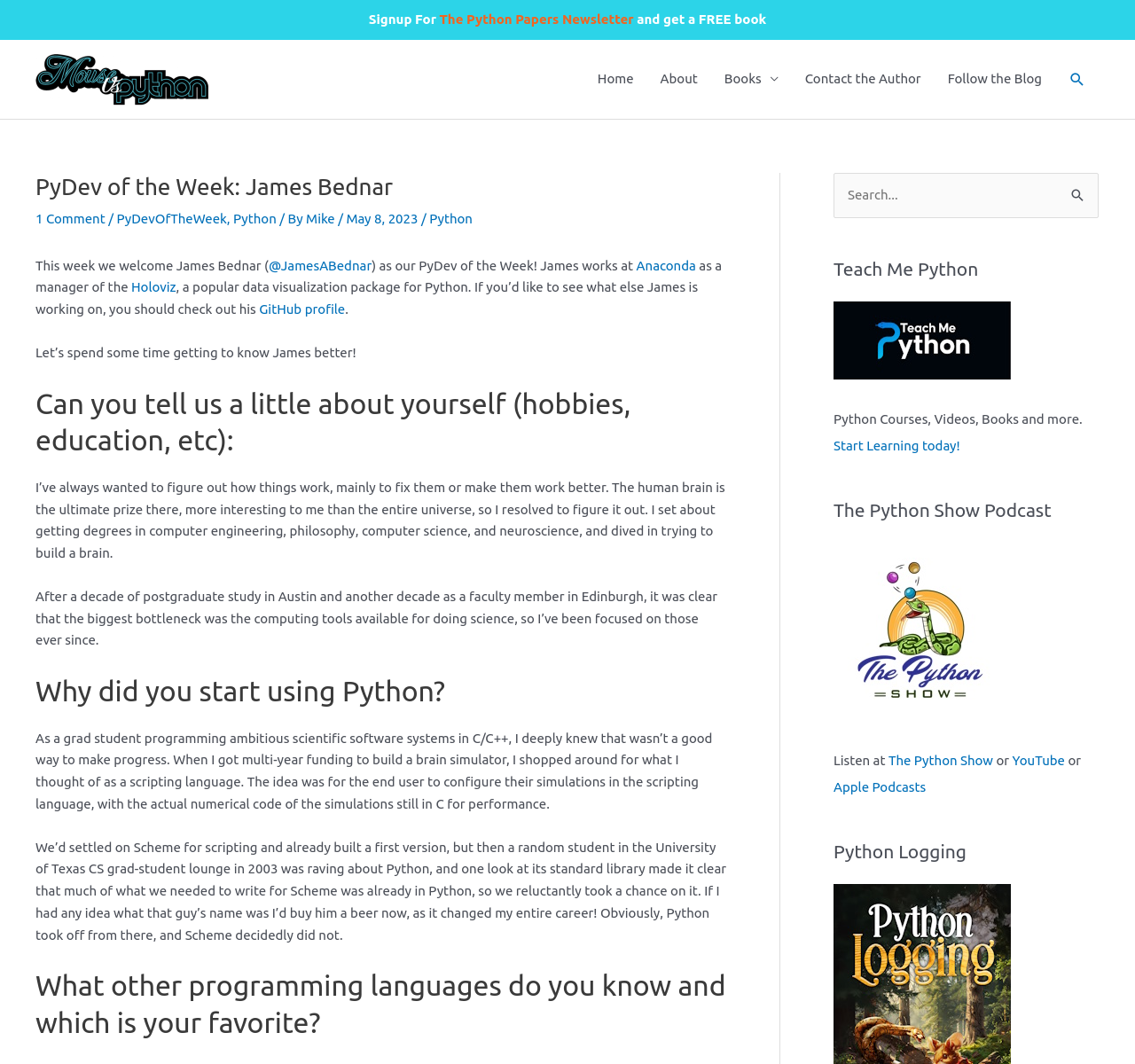Could you specify the bounding box coordinates for the clickable section to complete the following instruction: "Visit the Python Papers Newsletter"?

[0.387, 0.011, 0.558, 0.025]